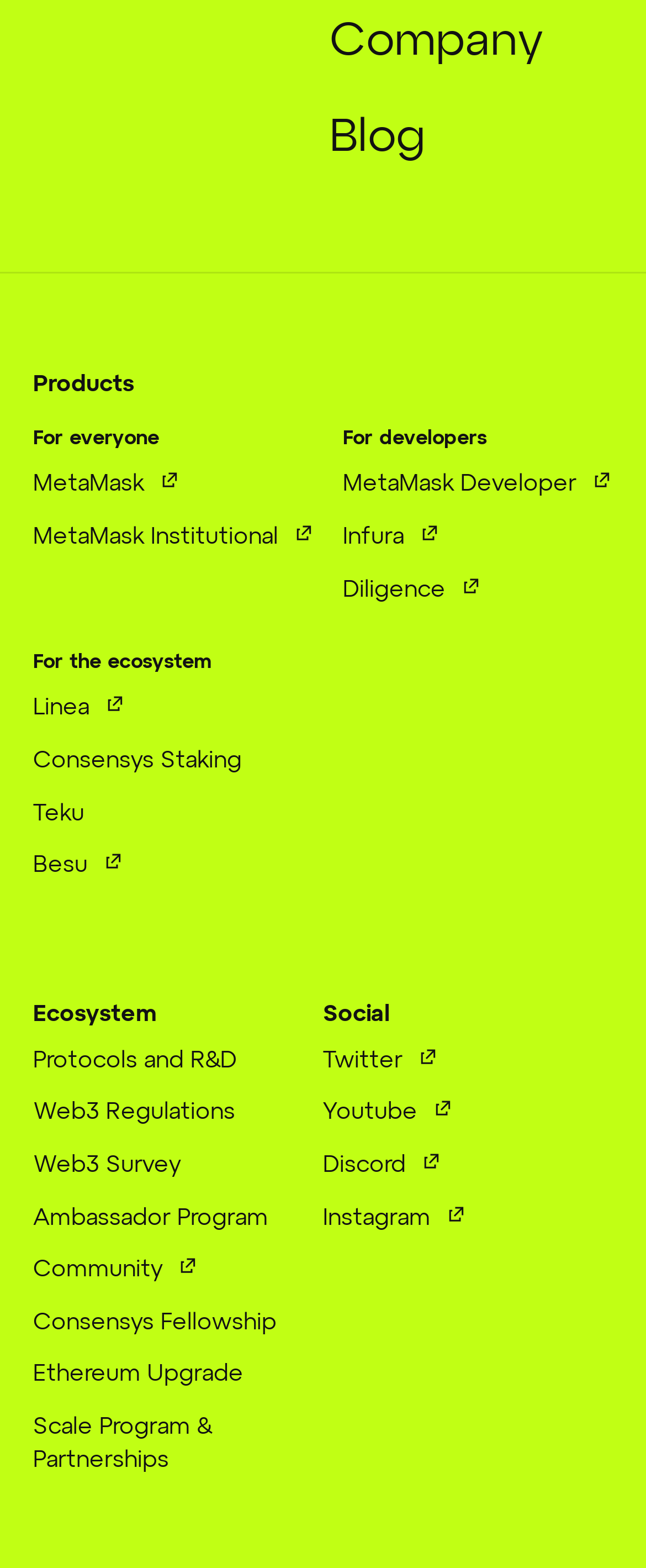Highlight the bounding box coordinates of the region I should click on to meet the following instruction: "Click on Company".

[0.51, 0.01, 0.841, 0.045]